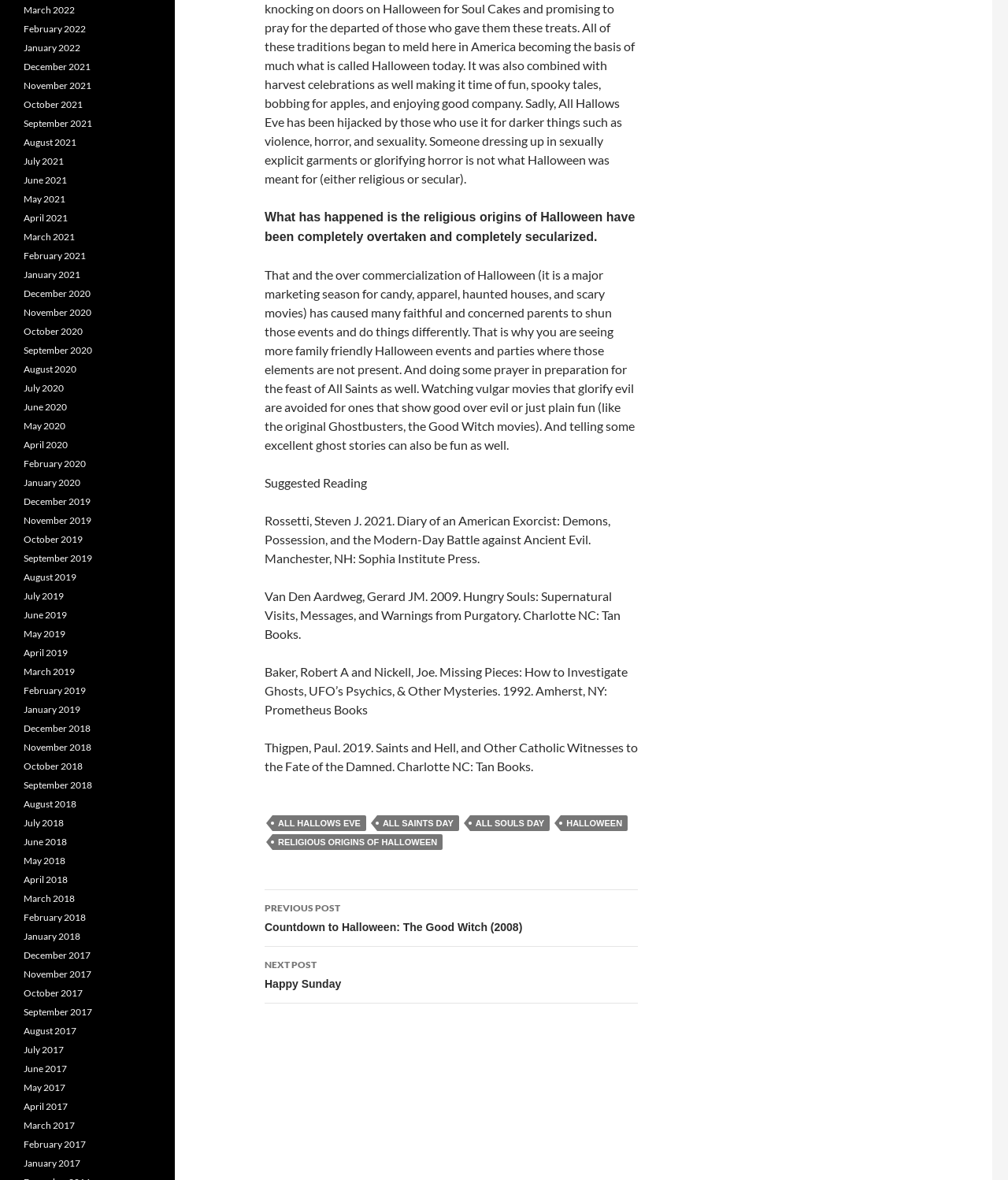Kindly determine the bounding box coordinates for the clickable area to achieve the given instruction: "Click on 'RELIGIOUS ORIGINS OF HALLOWEEN'".

[0.27, 0.707, 0.439, 0.72]